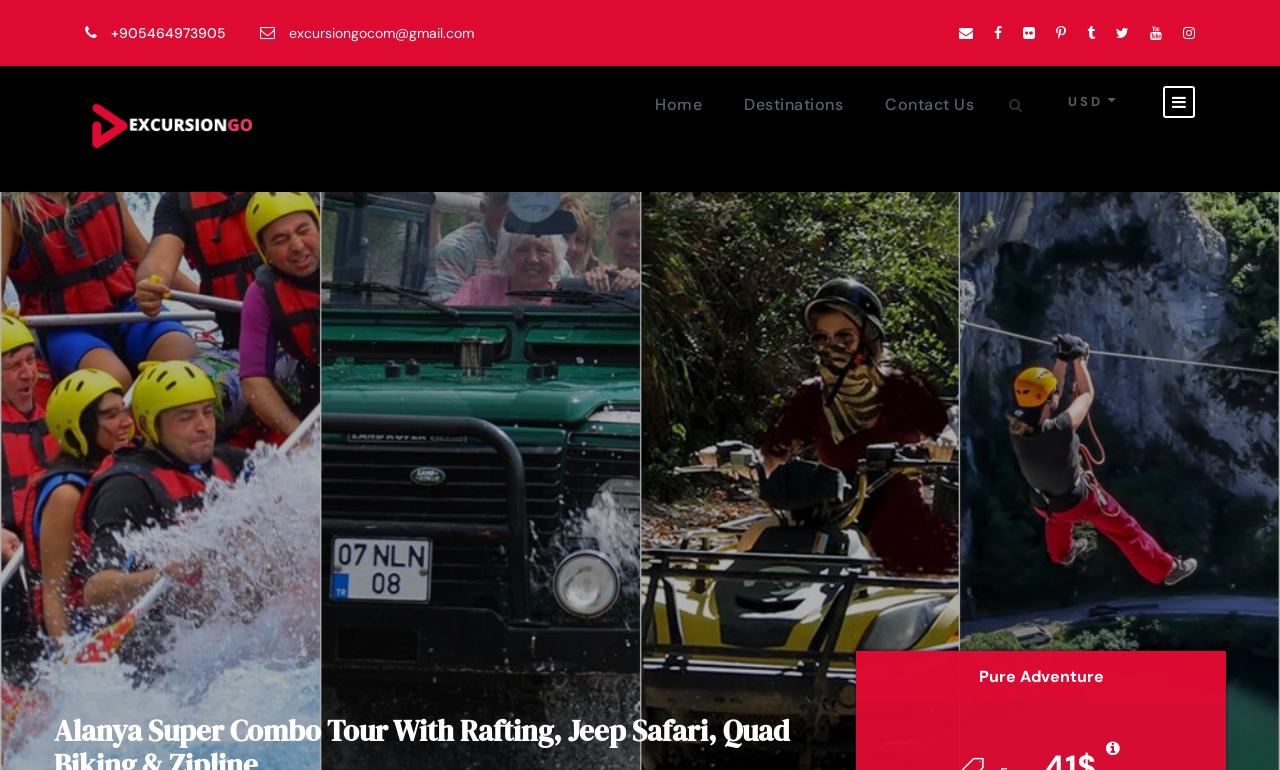What is the phone number for contact?
Can you provide a detailed and comprehensive answer to the question?

I found the phone number by looking at the static text element with the bounding box coordinates [0.084, 0.031, 0.177, 0.055] which contains the phone number +905464973905.